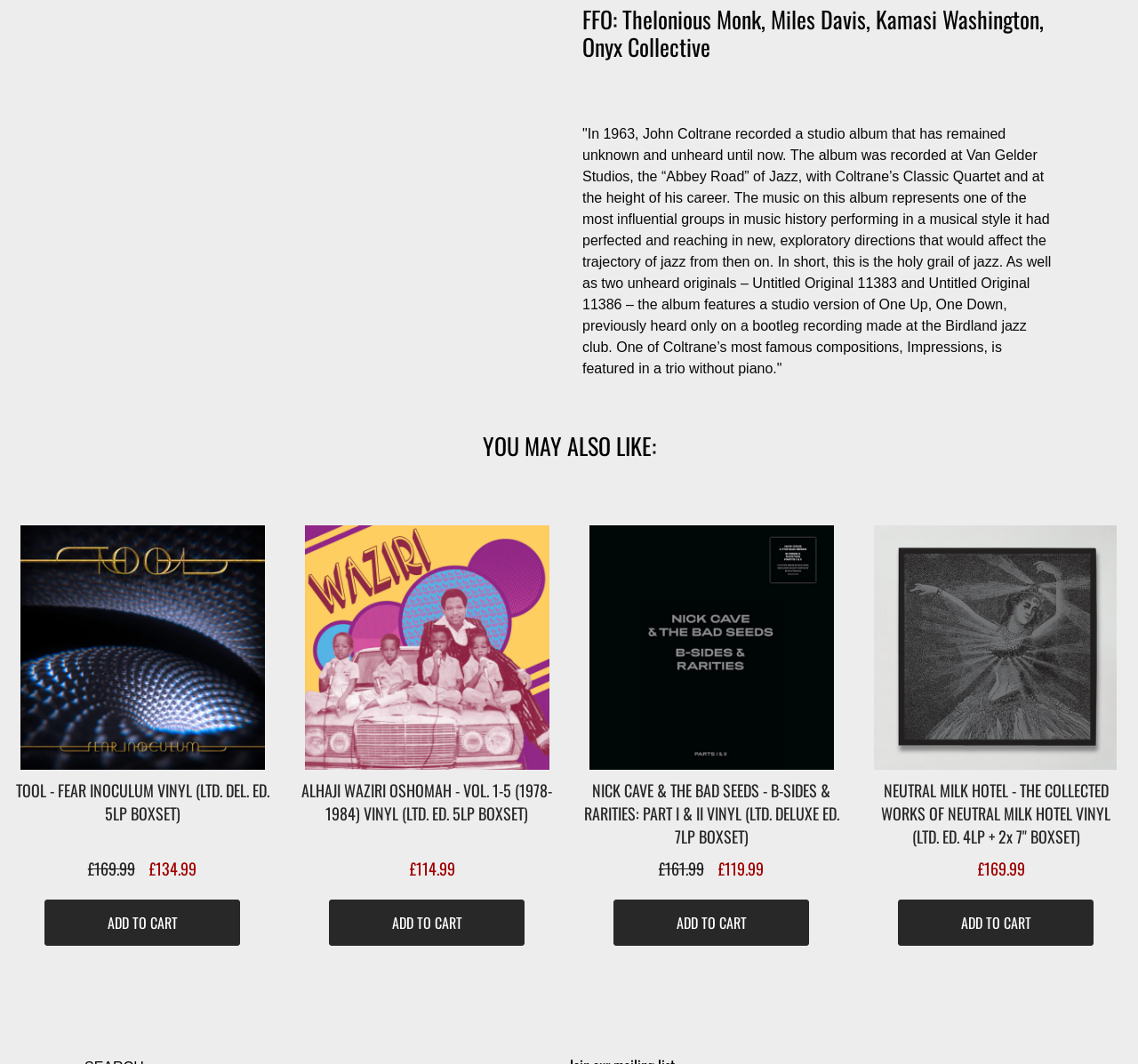Please identify the bounding box coordinates of the clickable element to fulfill the following instruction: "Click the 'twitter' link". The coordinates should be four float numbers between 0 and 1, i.e., [left, top, right, bottom].

None